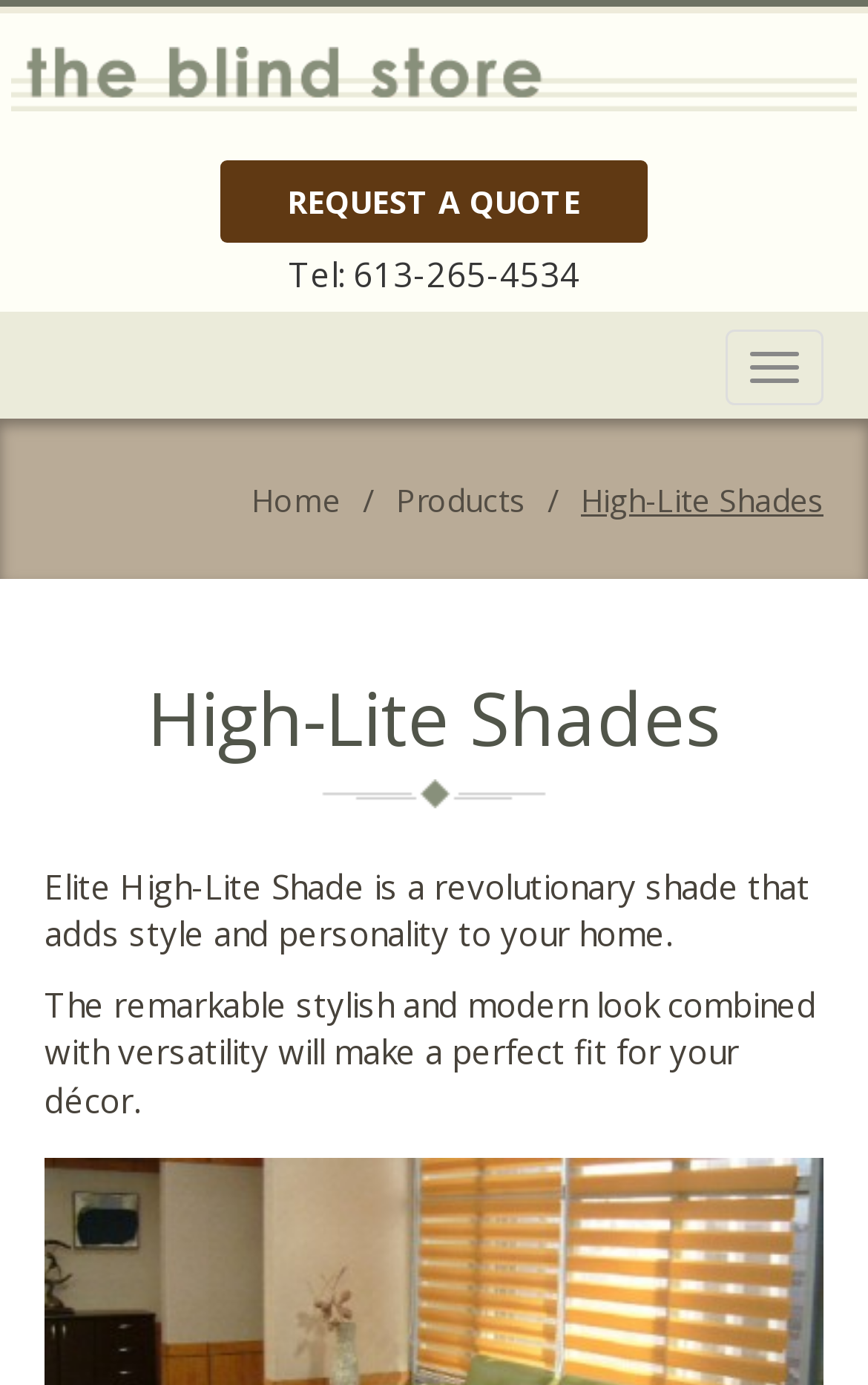From the given element description: "alt="The Blind Store"", find the bounding box for the UI element. Provide the coordinates as four float numbers between 0 and 1, in the order [left, top, right, bottom].

[0.013, 0.041, 0.987, 0.071]